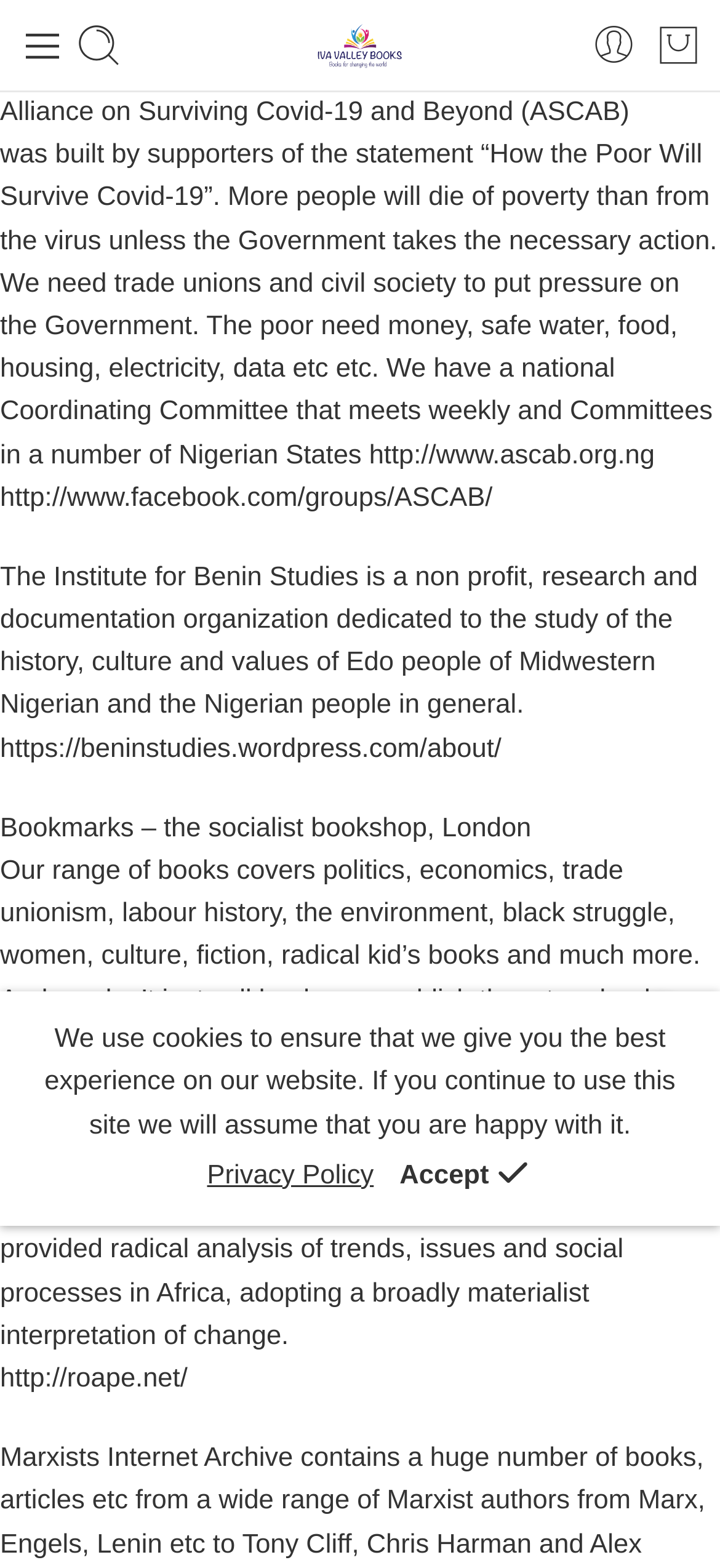Could you indicate the bounding box coordinates of the region to click in order to complete this instruction: "Read the Review of African Political Economy".

[0.0, 0.87, 0.26, 0.889]